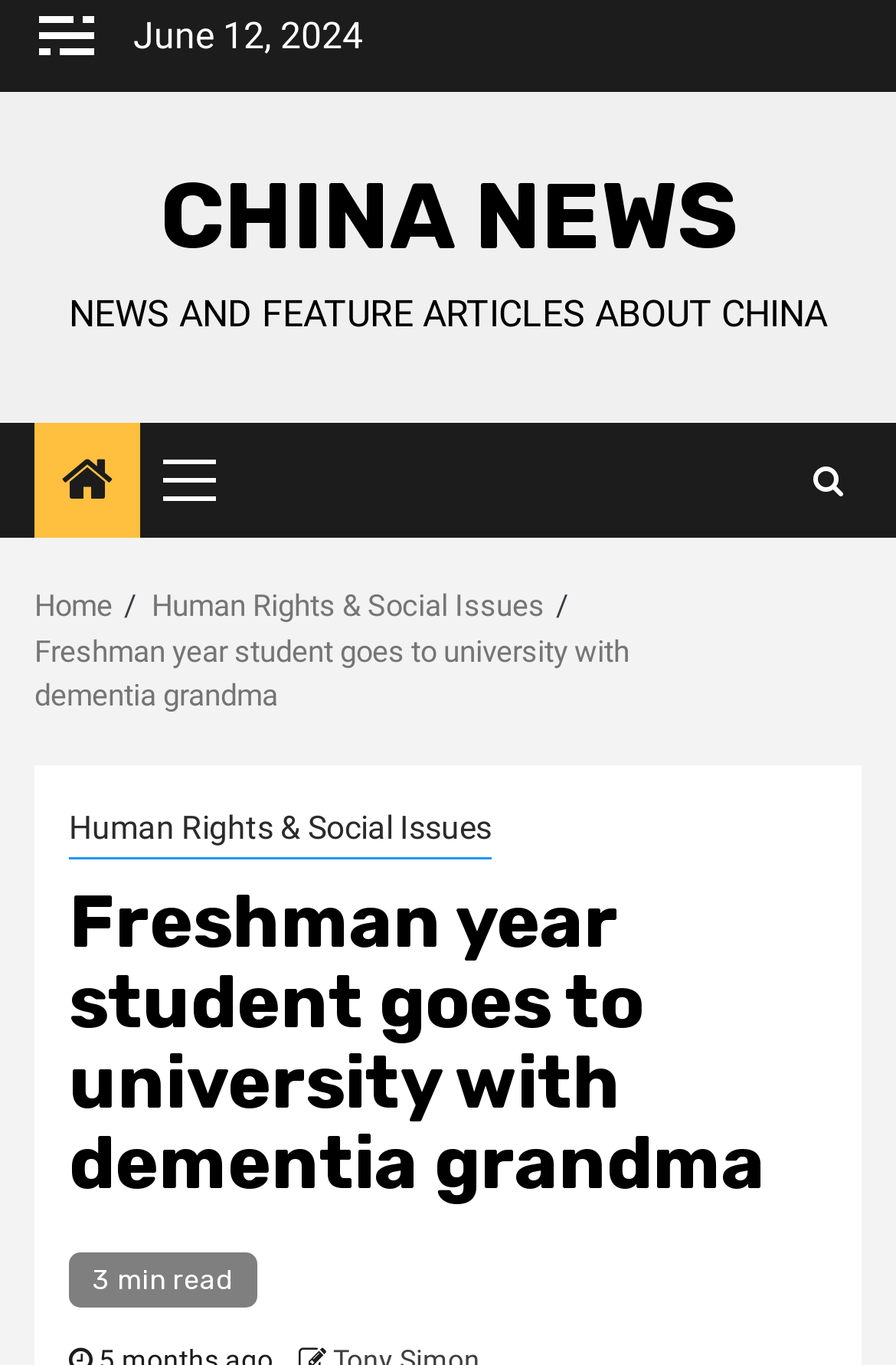Please find and give the text of the main heading on the webpage.

Freshman year student goes to university with dementia grandma